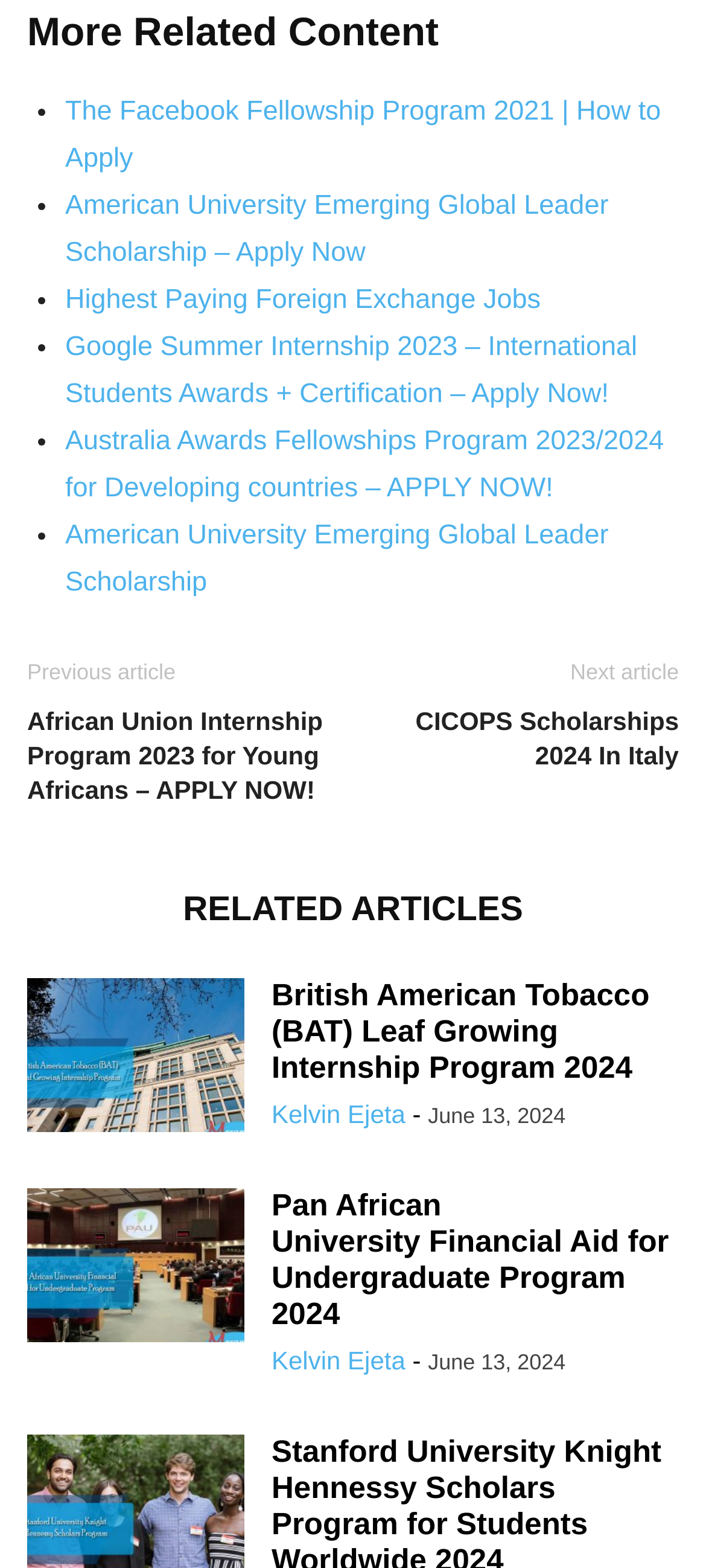What is the title of the first related article?
Give a single word or phrase answer based on the content of the image.

The Facebook Fellowship Program 2021